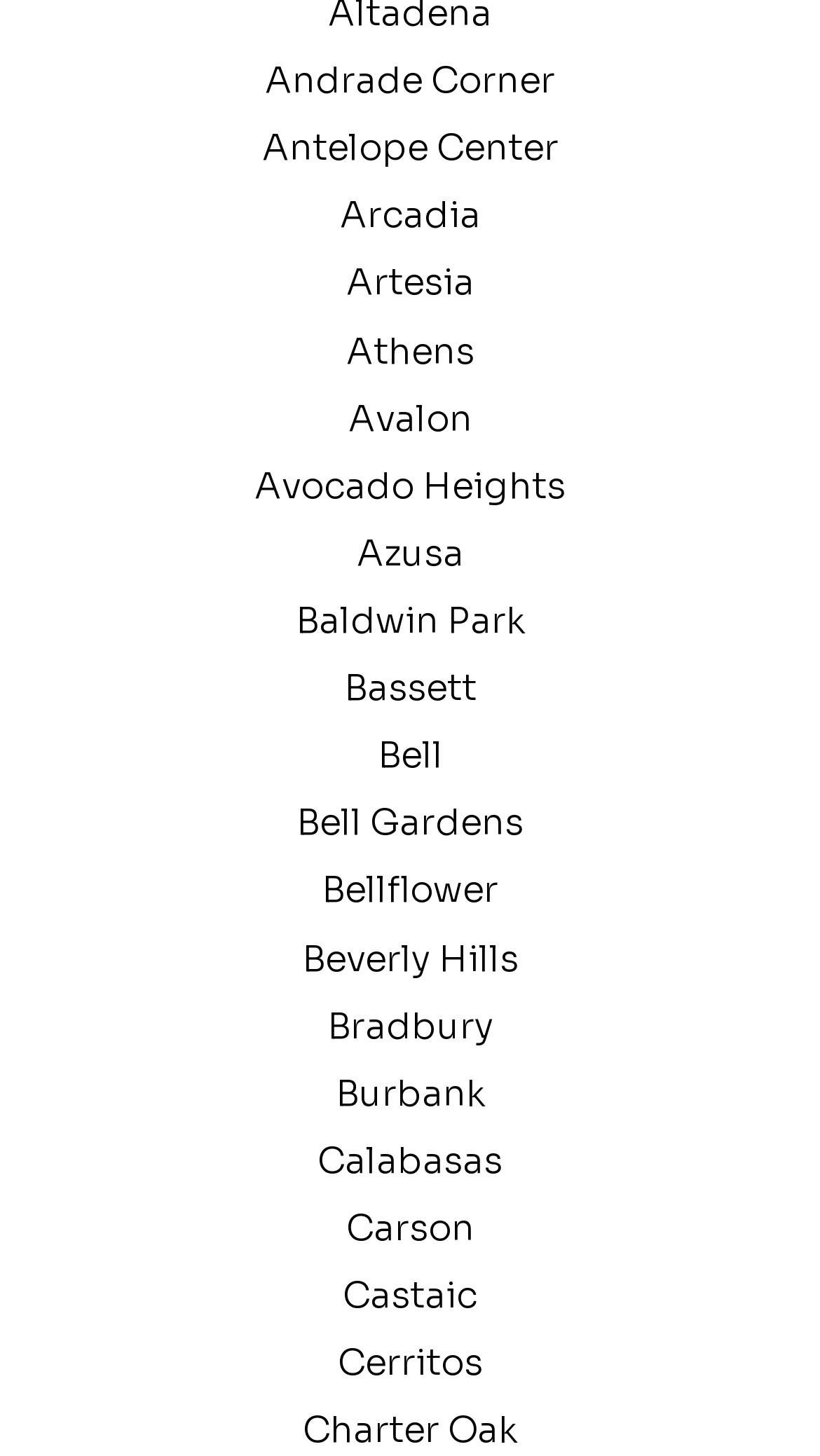What is the first city listed?
Based on the image content, provide your answer in one word or a short phrase.

Andrade Corner